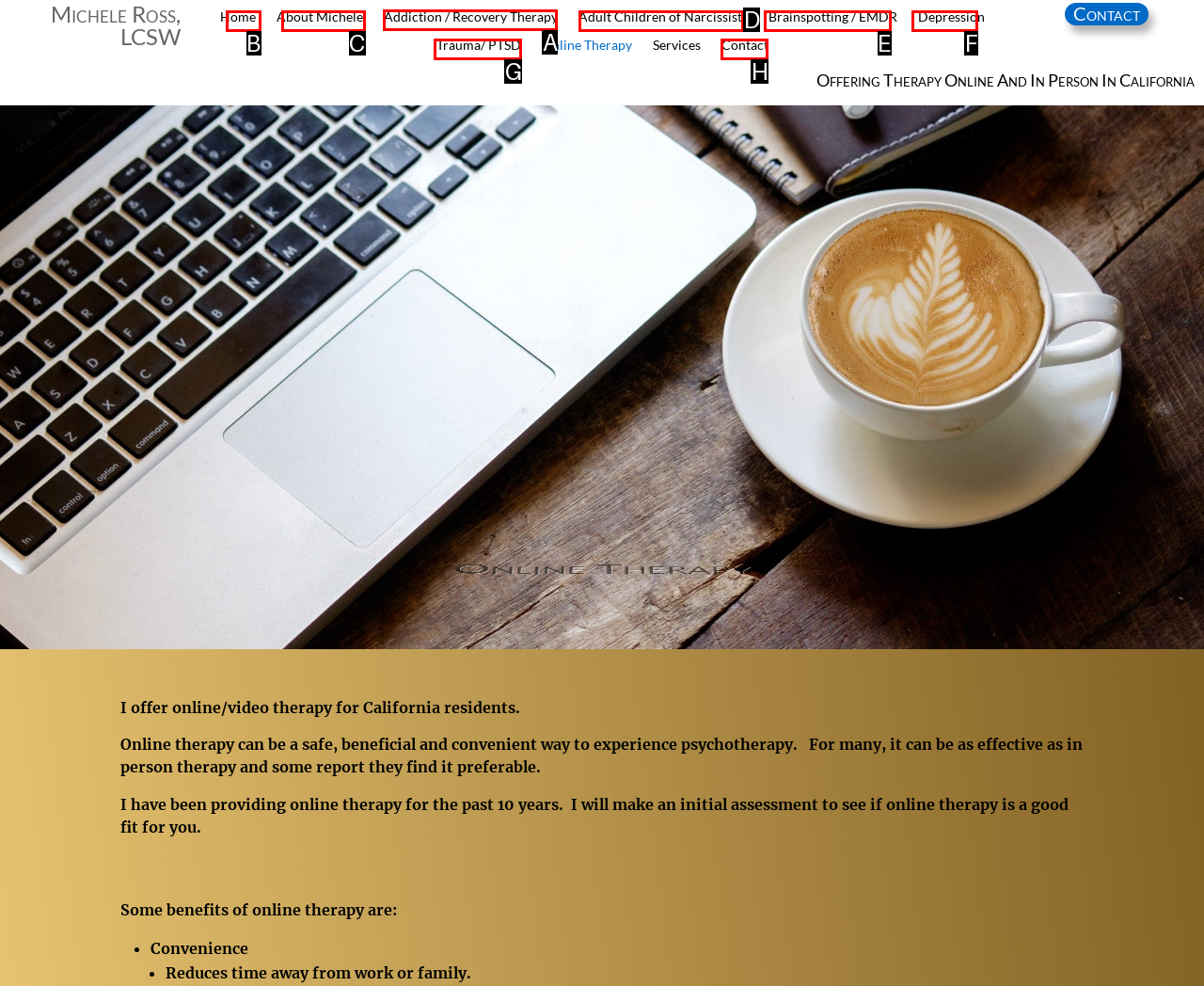Indicate the HTML element that should be clicked to perform the task: Learn about Addiction / Recovery Therapy Reply with the letter corresponding to the chosen option.

A